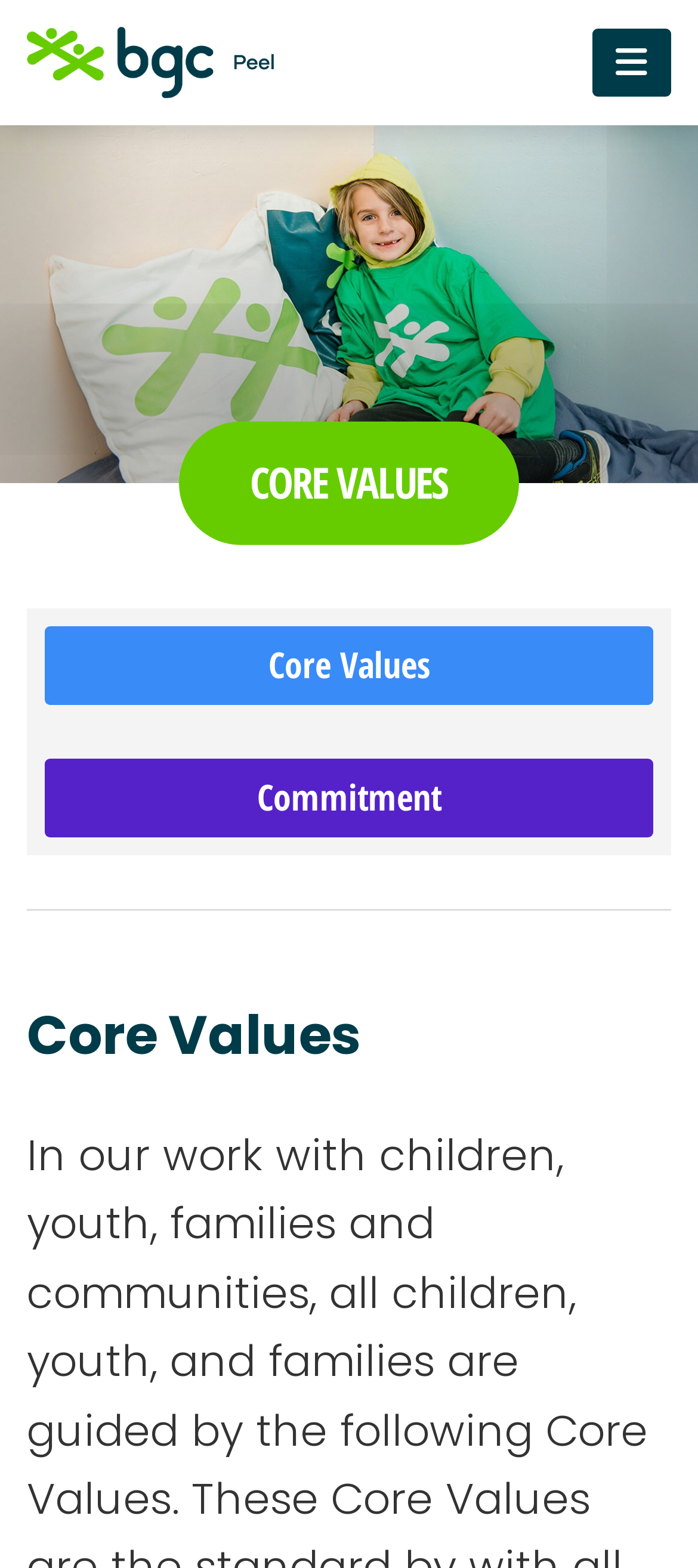Please use the details from the image to answer the following question comprehensively:
What is the relative position of the image and the link in the top-left corner?

The image and the link in the top-left corner of the webpage have the same bounding box coordinates, indicating that they are located in the same position on the webpage.